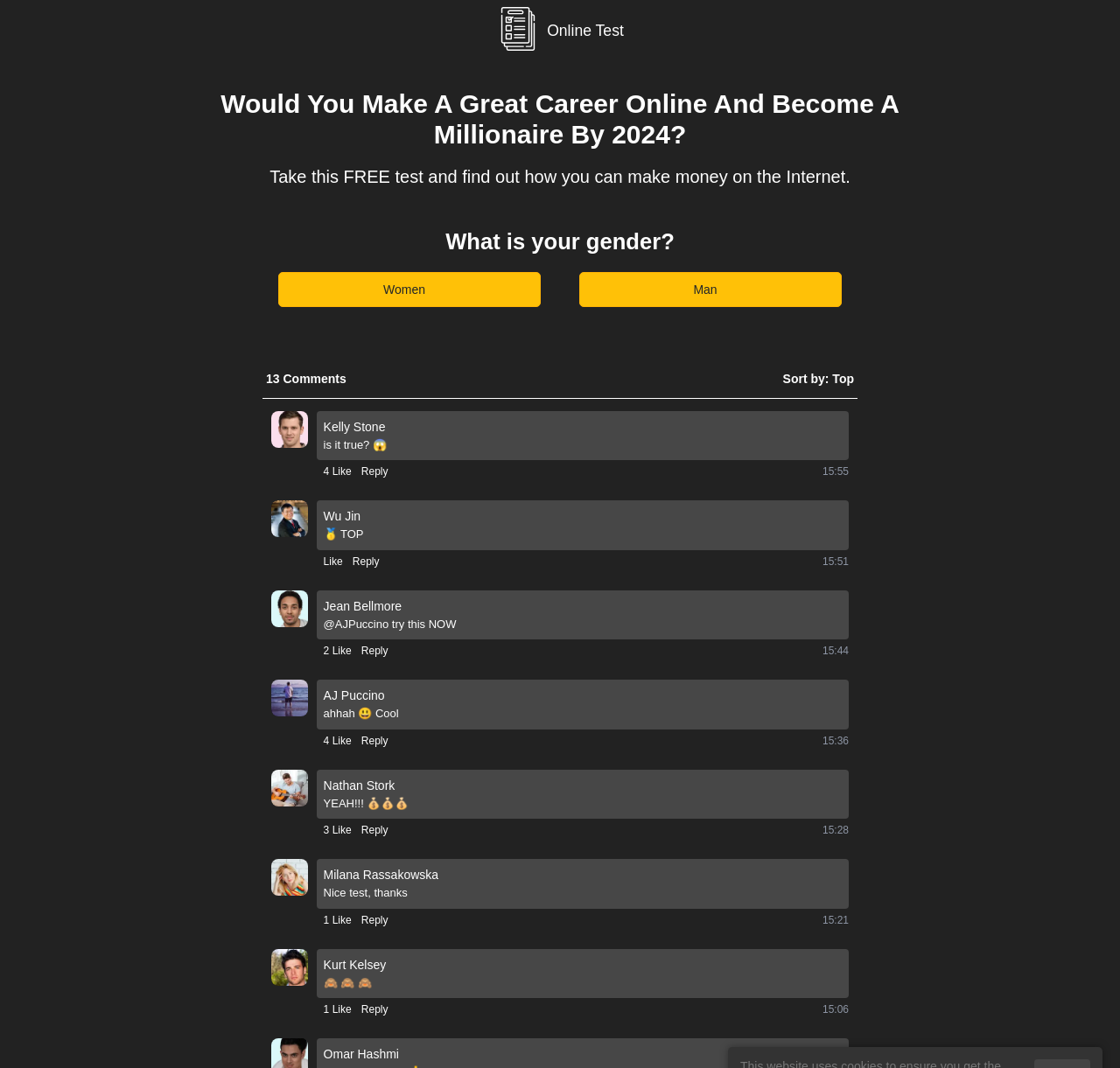Find the bounding box coordinates for the area you need to click to carry out the instruction: "Click the 'Reply' button". The coordinates should be four float numbers between 0 and 1, indicated as [left, top, right, bottom].

[0.323, 0.434, 0.346, 0.449]